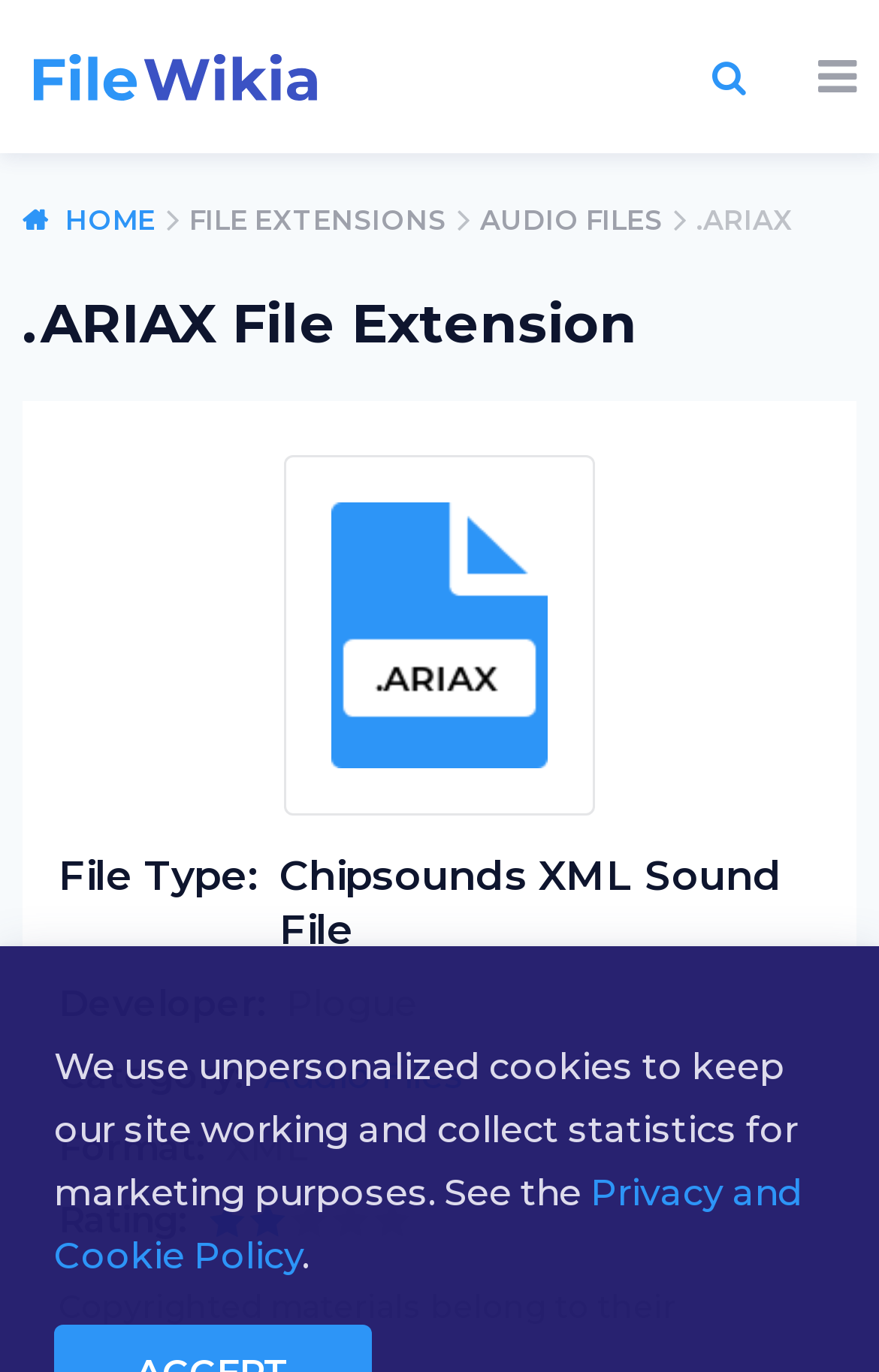Based on what you see in the screenshot, provide a thorough answer to this question: What is the file type of .ARIAX?

I found the answer by looking at the 'File Type:' section on the webpage, which is located below the '.ARIAX File Extension' heading. The text next to 'File Type:' is 'Chipsounds XML Sound File'.